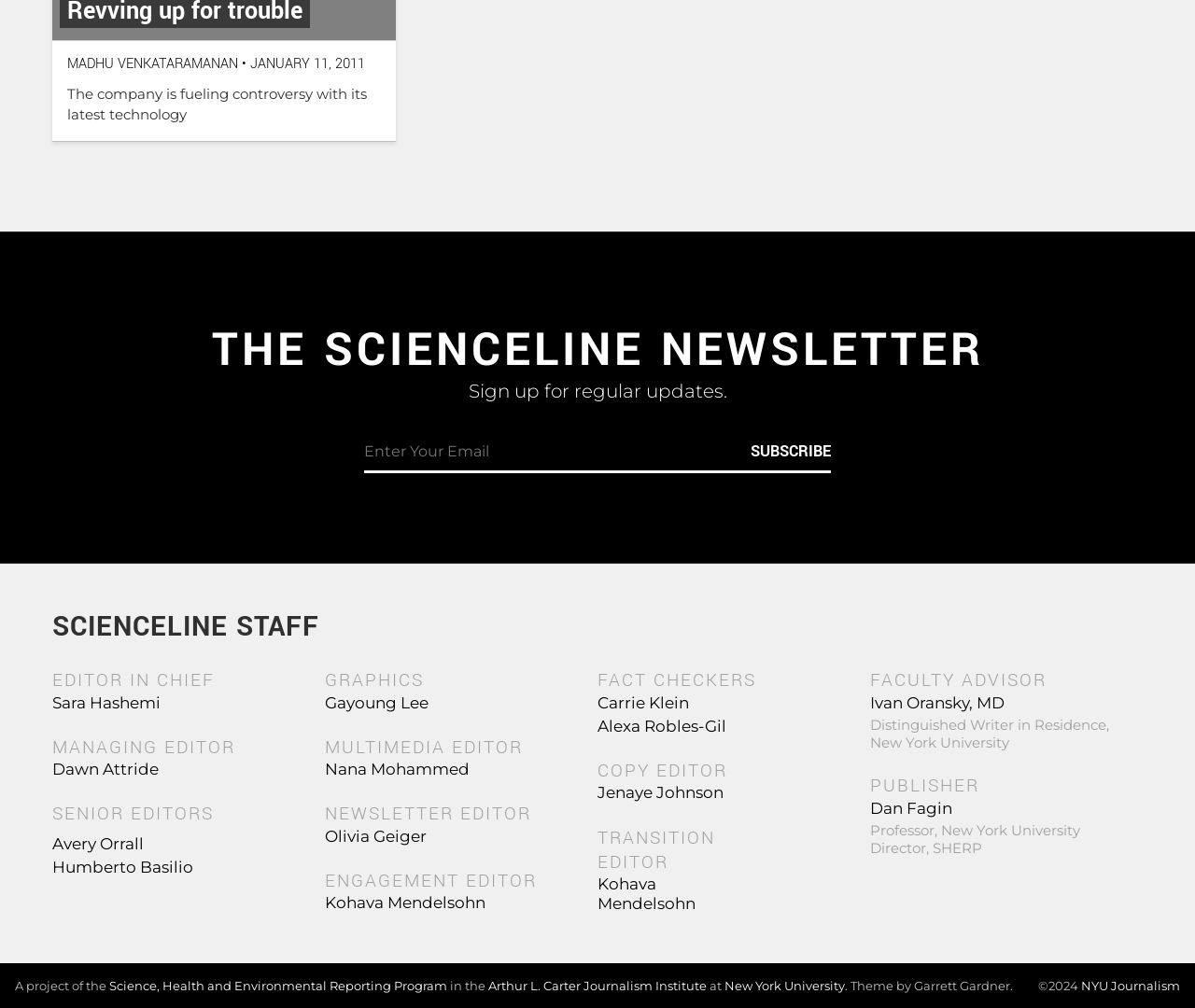Kindly determine the bounding box coordinates for the clickable area to achieve the given instruction: "Read the article by Madhu Venkataramanan".

[0.056, 0.053, 0.199, 0.073]